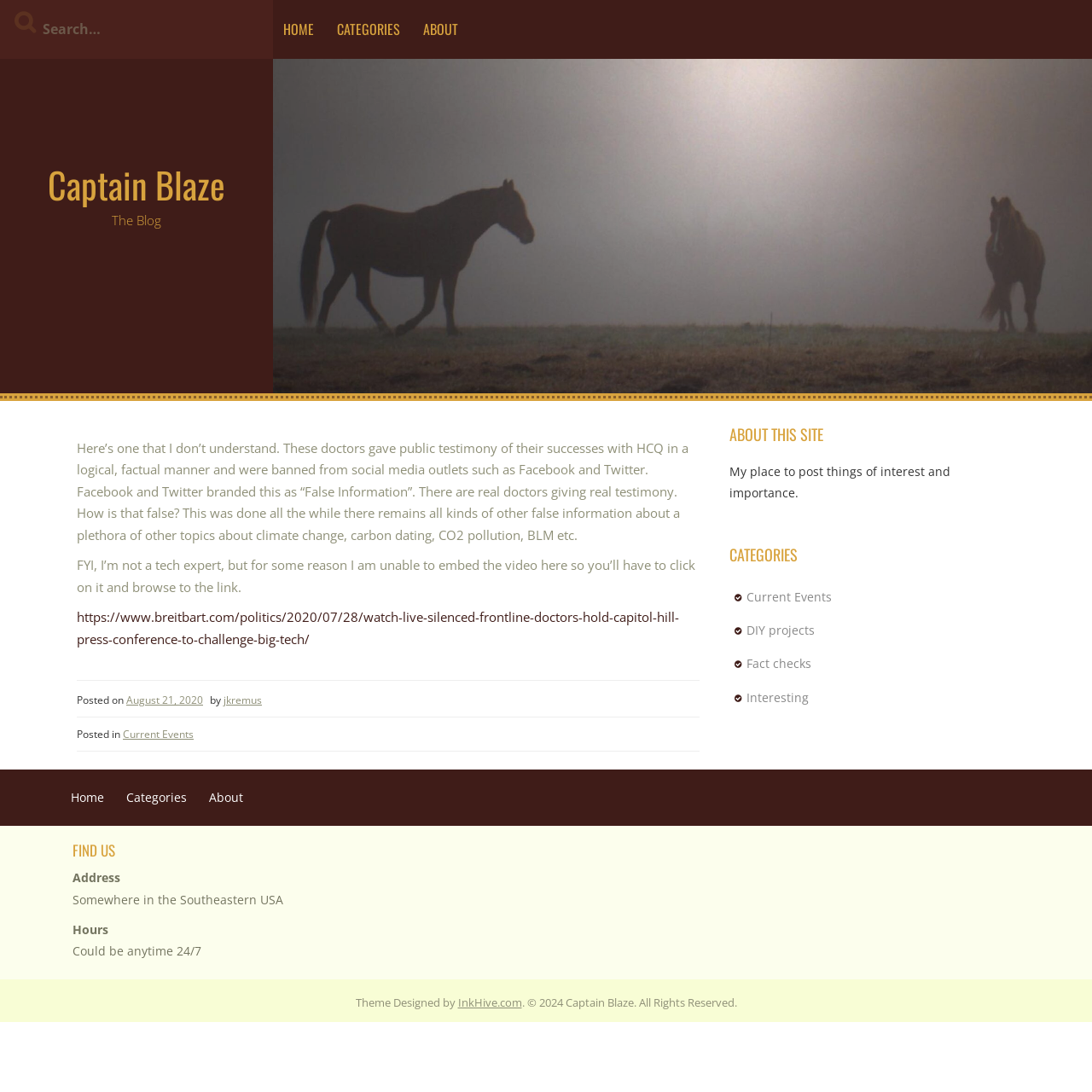Can you find the bounding box coordinates for the UI element given this description: "https://www.breitbart.com/politics/2020/07/28/watch-live-silenced-frontline-doctors-hold-capitol-hill-press-conference-to-challenge-big-tech/"? Provide the coordinates as four float numbers between 0 and 1: [left, top, right, bottom].

[0.07, 0.557, 0.622, 0.593]